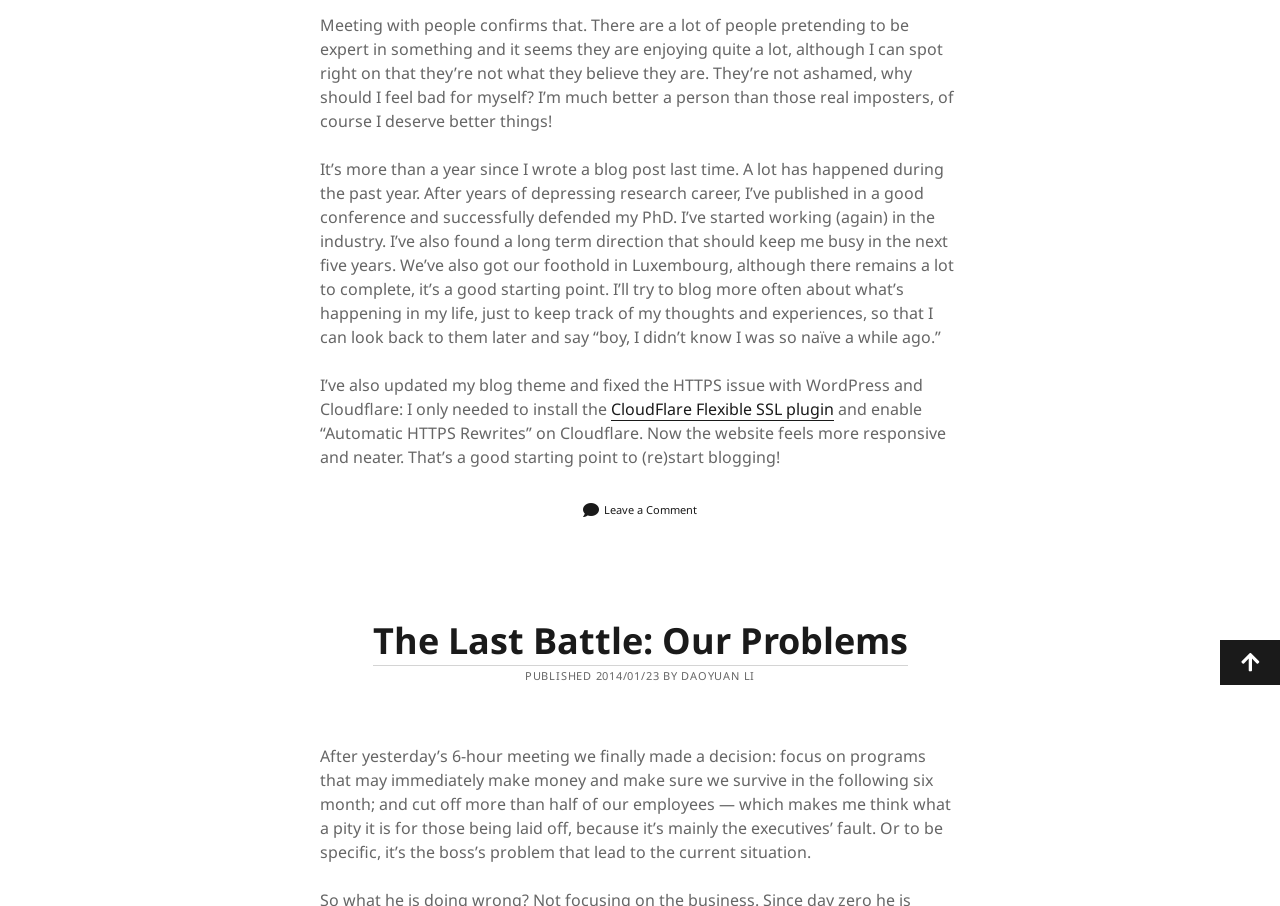Using the element description CloudFlare Flexible SSL plugin, predict the bounding box coordinates for the UI element. Provide the coordinates in (top-left x, top-left y, bottom-right x, bottom-right y) format with values ranging from 0 to 1.

[0.477, 0.439, 0.652, 0.465]